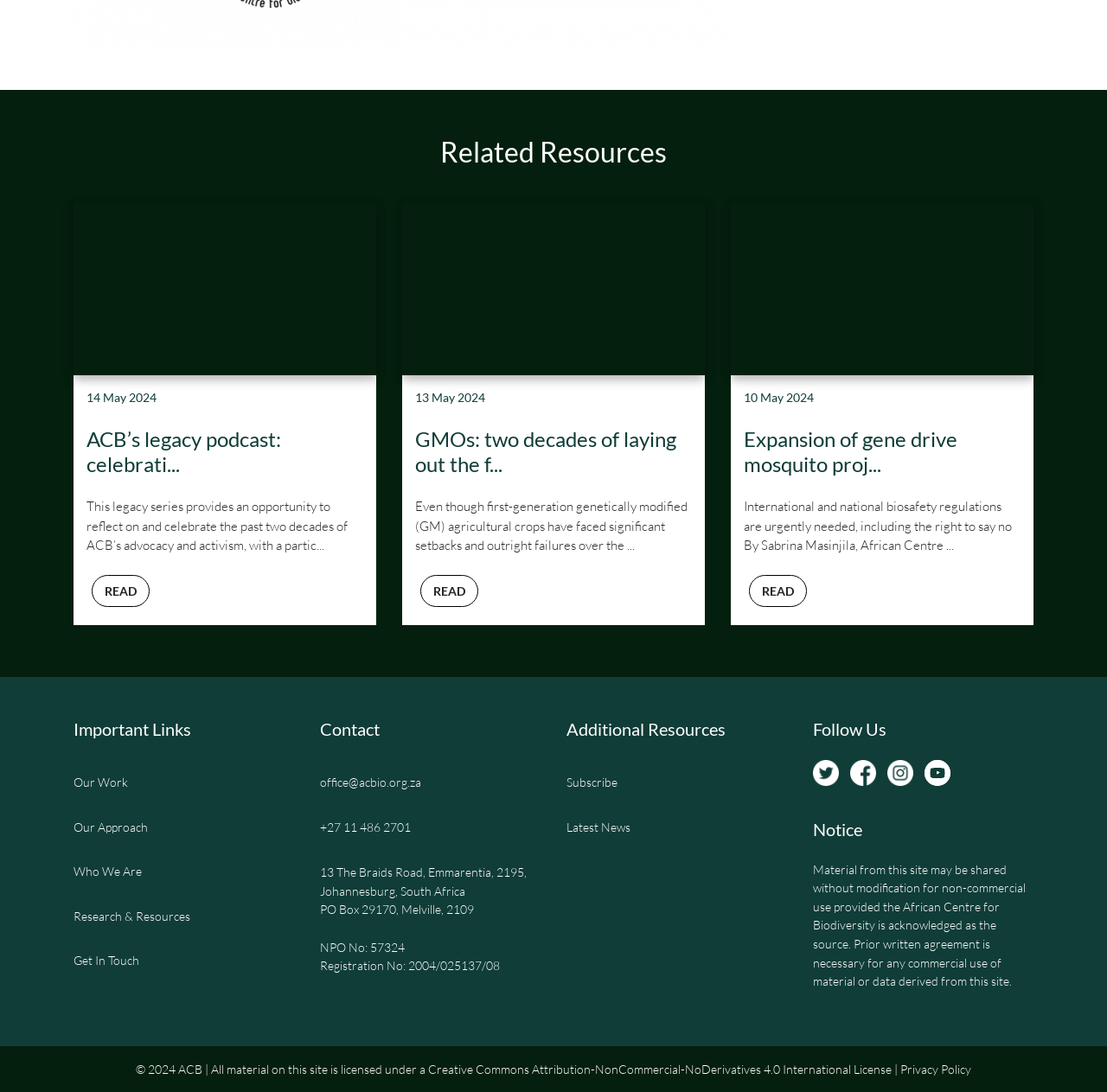How many 'READ' links are there on the page?
Look at the image and answer the question using a single word or phrase.

3